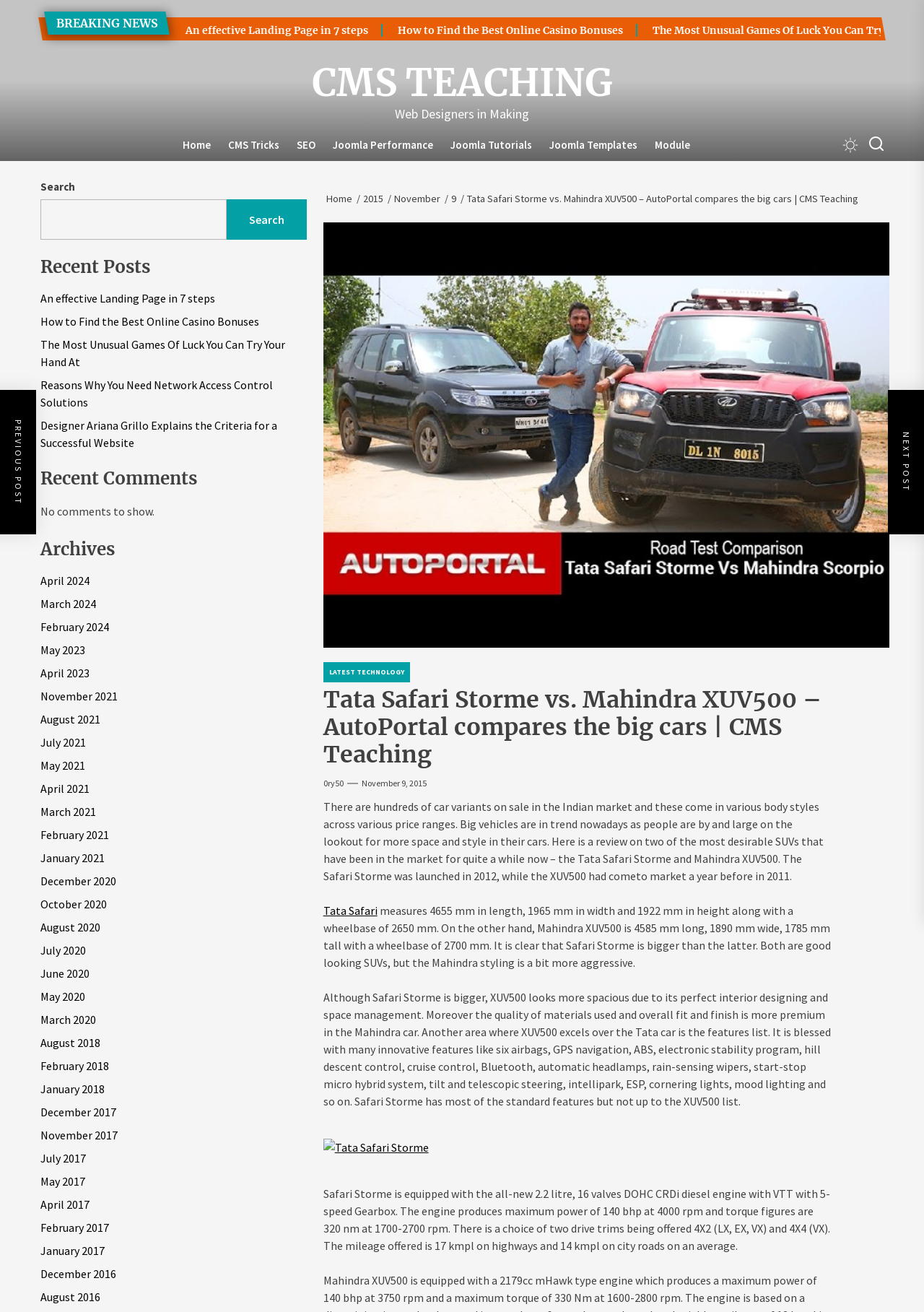Specify the bounding box coordinates of the element's region that should be clicked to achieve the following instruction: "Check the tags for the post". The bounding box coordinates consist of four float numbers between 0 and 1, in the format [left, top, right, bottom].

None